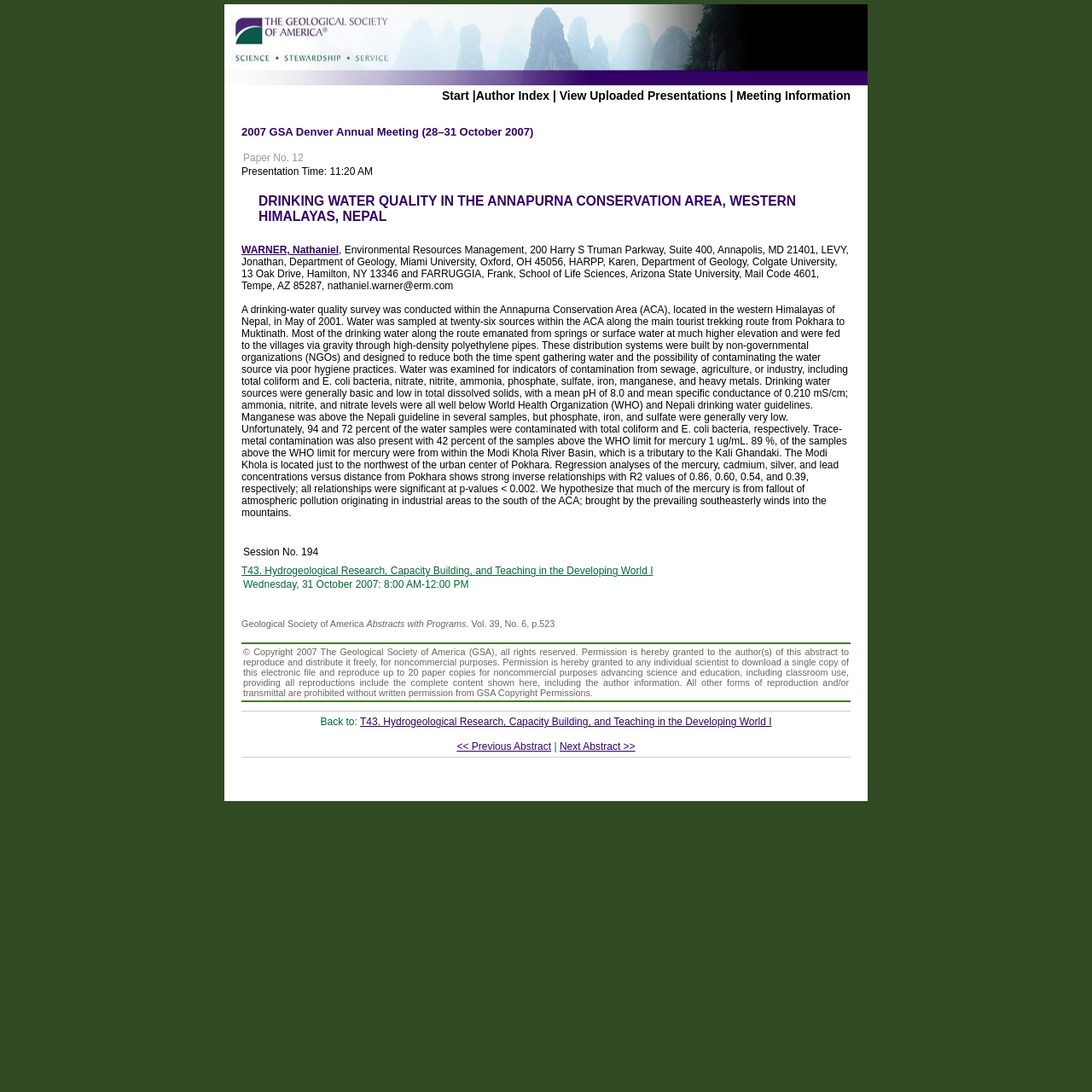Show the bounding box coordinates for the element that needs to be clicked to execute the following instruction: "View uploaded presentations". Provide the coordinates in the form of four float numbers between 0 and 1, i.e., [left, top, right, bottom].

[0.512, 0.081, 0.665, 0.094]